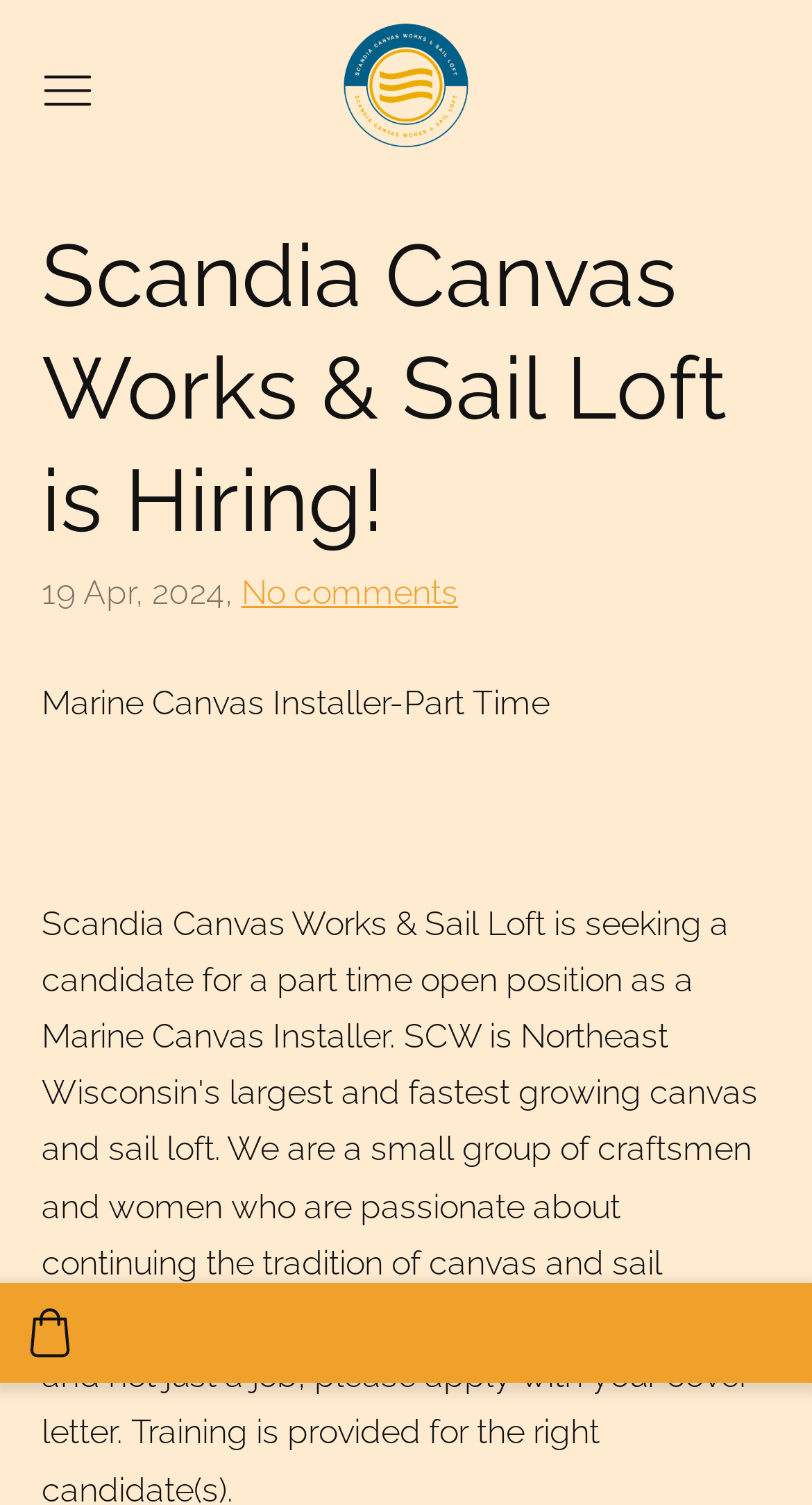Based on the image, give a detailed response to the question: Is there a cart feature on the webpage?

I examined the webpage and found a button at the bottom of the page that says 'Cart'. This suggests that the webpage has a cart feature, allowing users to add items to their cart.